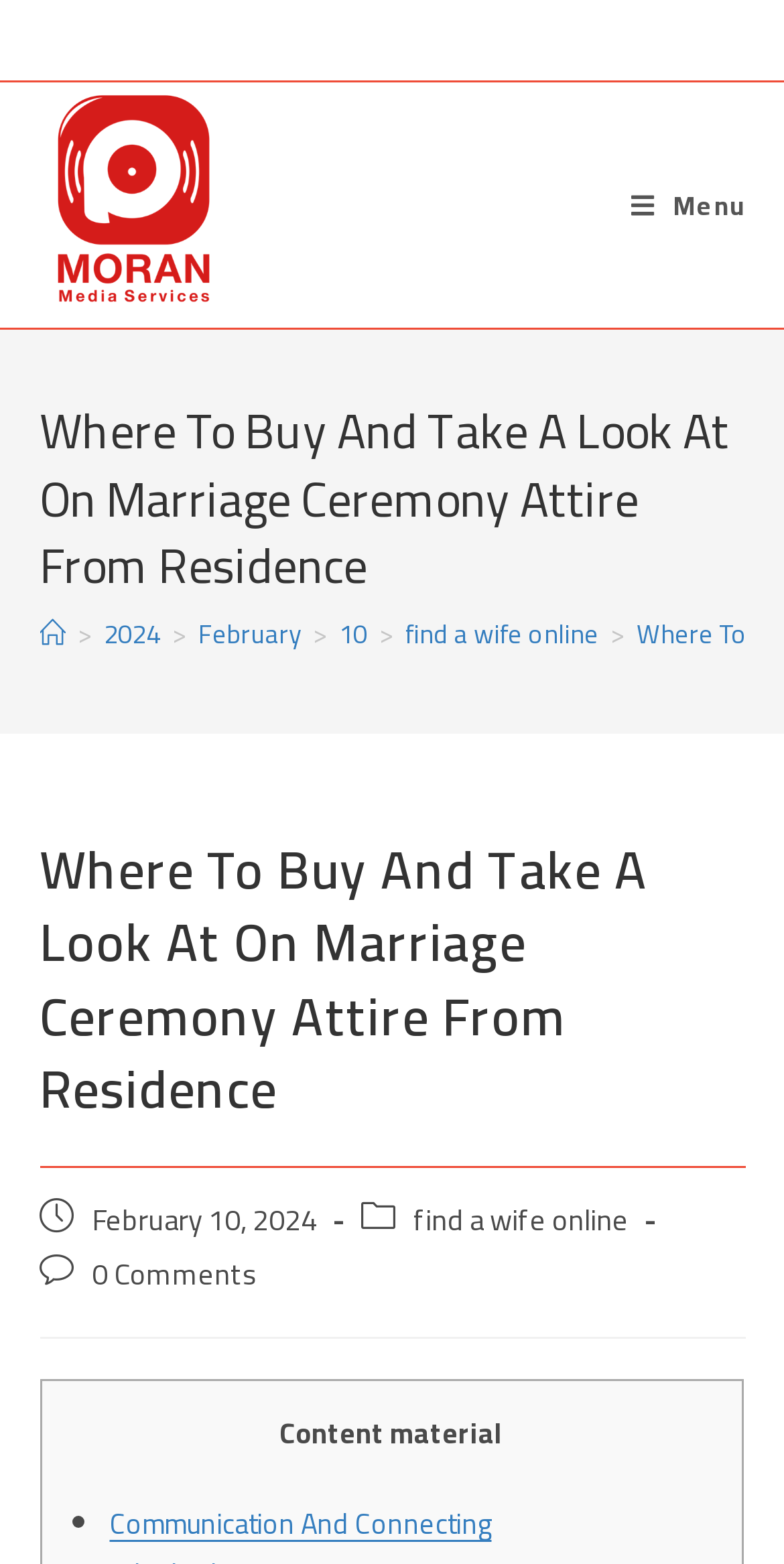Provide an in-depth caption for the elements present on the webpage.

This webpage is about finding marriage ceremony attire from home. At the top-left corner, there is a layout table with a link. On the top-right corner, there is a "Mobile Menu" link. Below these elements, there is a header section that spans the entire width of the page. Within this header, there is a heading that repeats the title "Where To Buy And Take A Look At On Marriage Ceremony Attire From Residence". 

Below the heading, there is a navigation section with breadcrumbs, which includes links to "Home", "2024", "February", "10", and "find a wife online", separated by ">" symbols. 

Further down, there is another header section that spans the entire width of the page. Within this section, there is a repeated heading with the same title as before. Below this, there are several static text elements, including "Post published:", "February 10, 2024", "Post category:", and "Post comments:". 

The "Post category:" section includes a link to "find a wife online", and the "Post comments:" section includes a link to "0 Comments". 

At the bottom of the page, there is a section with the title "Content material", followed by a list marker "•" and a link to "Communication And Connecting".